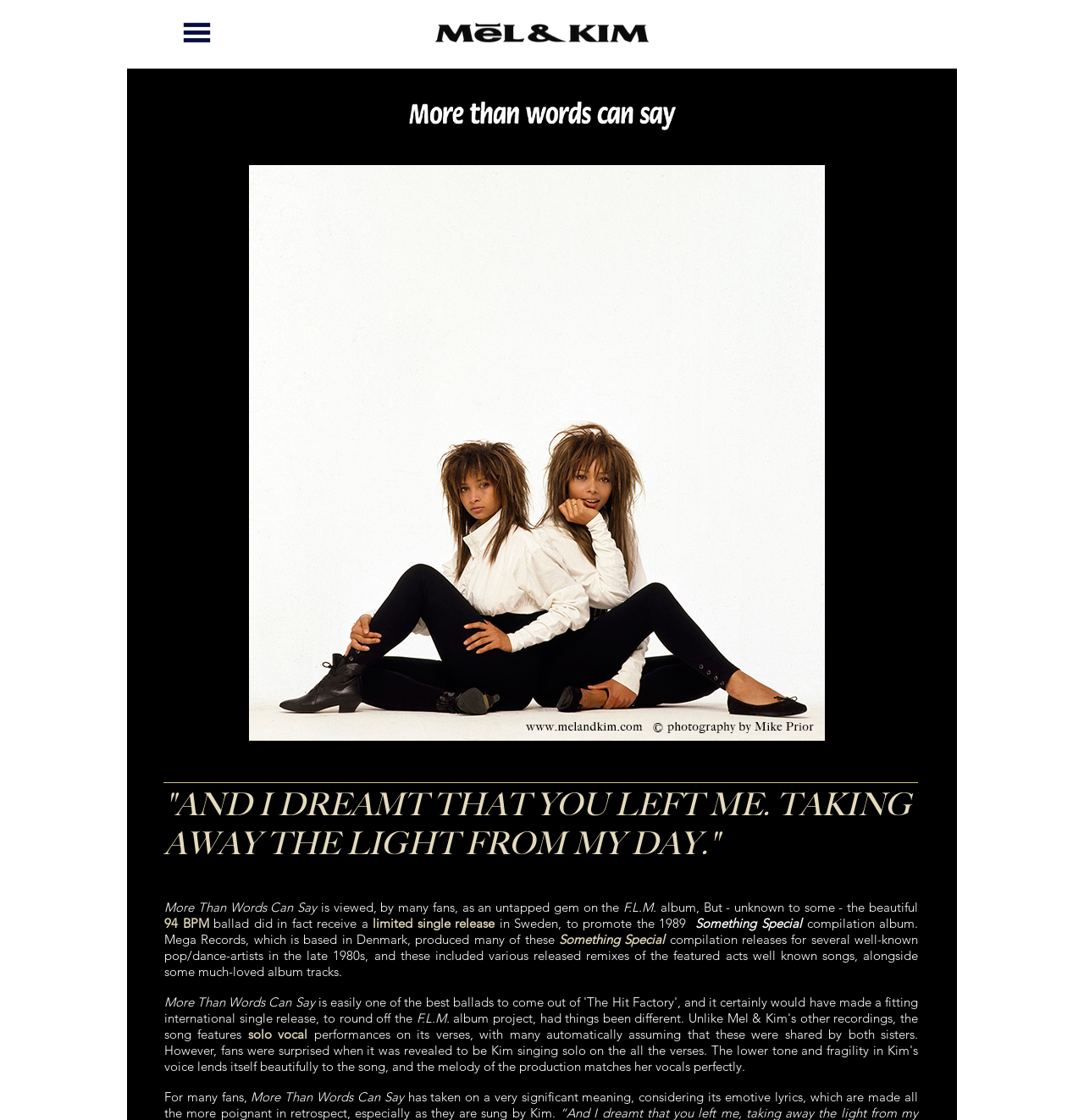Describe all the key features of the webpage in detail.

This webpage is dedicated to the song "More Than Words Can Say" by melandkim.com. At the top, there is a button and a link to "mel & kim vector edited", accompanied by an image. Below this, a heading quotes the song's lyrics, "AND I DREAMT THAT YOU LEFT ME. TAKING AWAY THE LIGHT FROM MY DAY." 

The main content of the page is a passage of text that discusses the song's significance. It is divided into several paragraphs, with the title "More Than Words Can Say" appearing at the top and again in the middle. The text explains that the song is viewed by many fans as an untapped gem on the F.L.M. album, and that it received a limited single release in Sweden to promote the 1989 compilation album "Something Special". The passage also mentions that the song's record label, Mega Records, produced many compilation releases for well-known pop and dance artists in the late 1980s.

Throughout the passage, there are several mentions of the song's details, including its BPM and the fact that it is a solo vocal ballad. The text is arranged in a clear and readable format, with each paragraph separated by a small gap. Overall, the webpage appears to be a tribute to the song "More Than Words Can Say" and its significance in the music world.